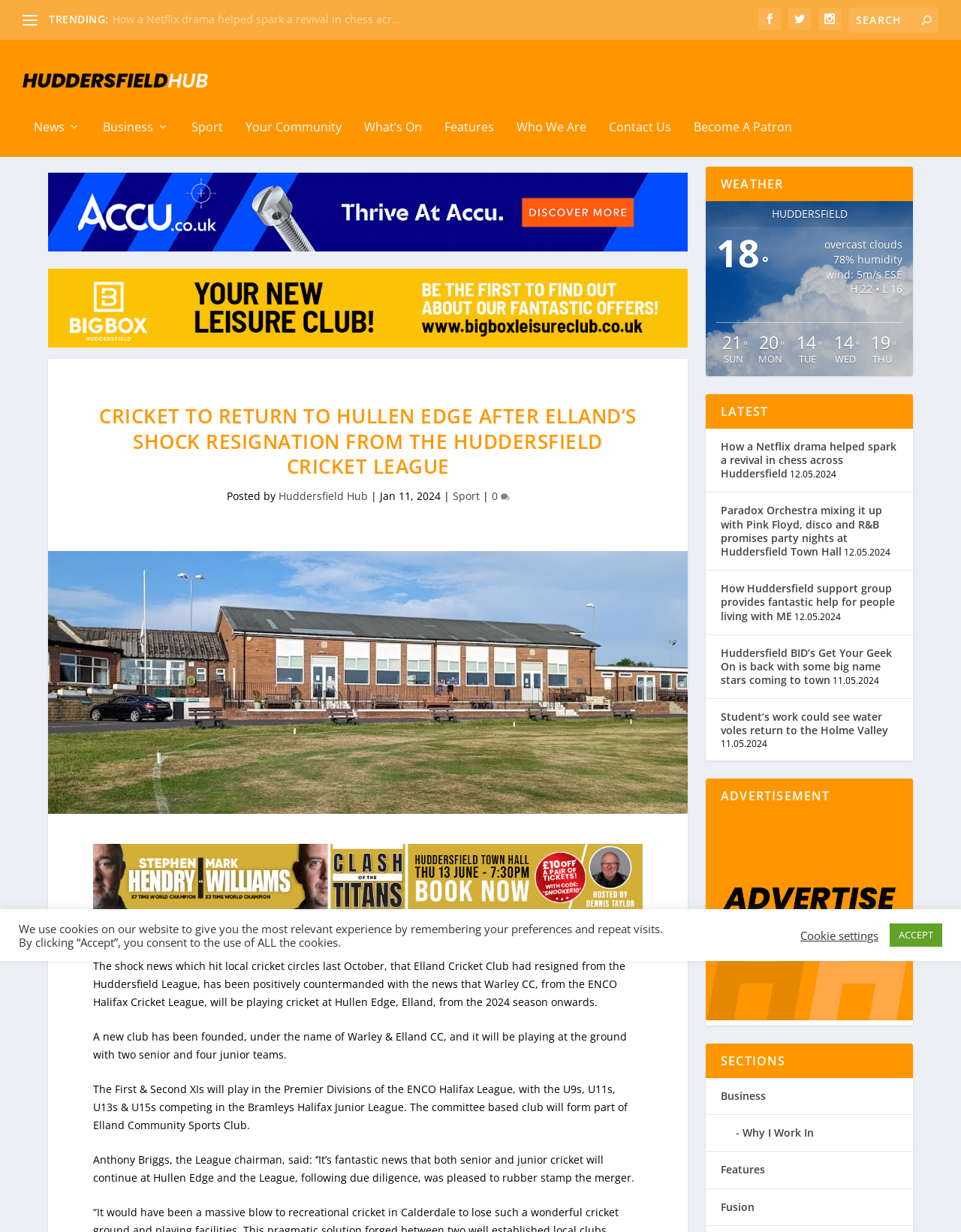Pinpoint the bounding box coordinates for the area that should be clicked to perform the following instruction: "Search for something".

[0.883, 0.006, 0.977, 0.026]